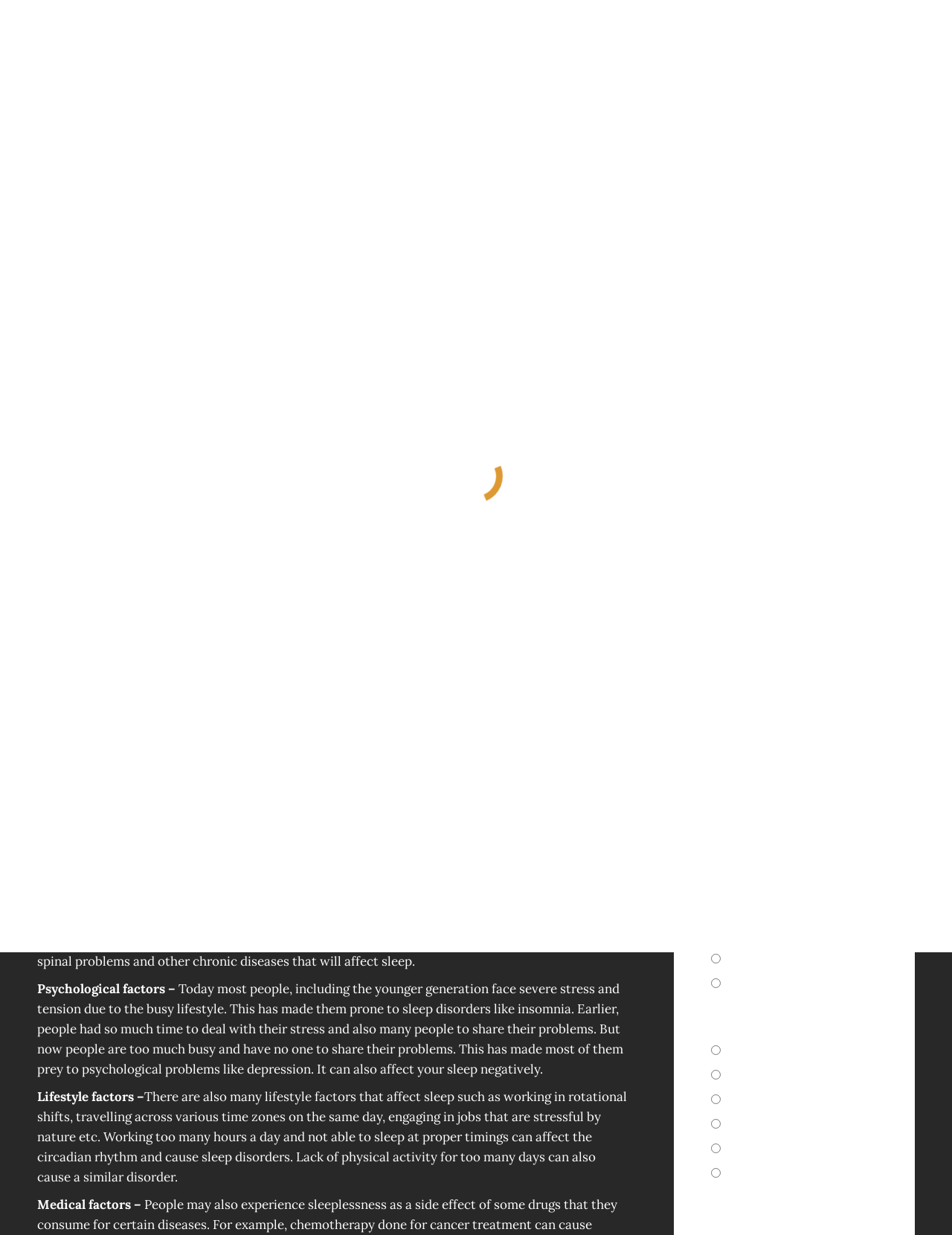Answer the question with a single word or phrase: 
How many product categories are there?

10